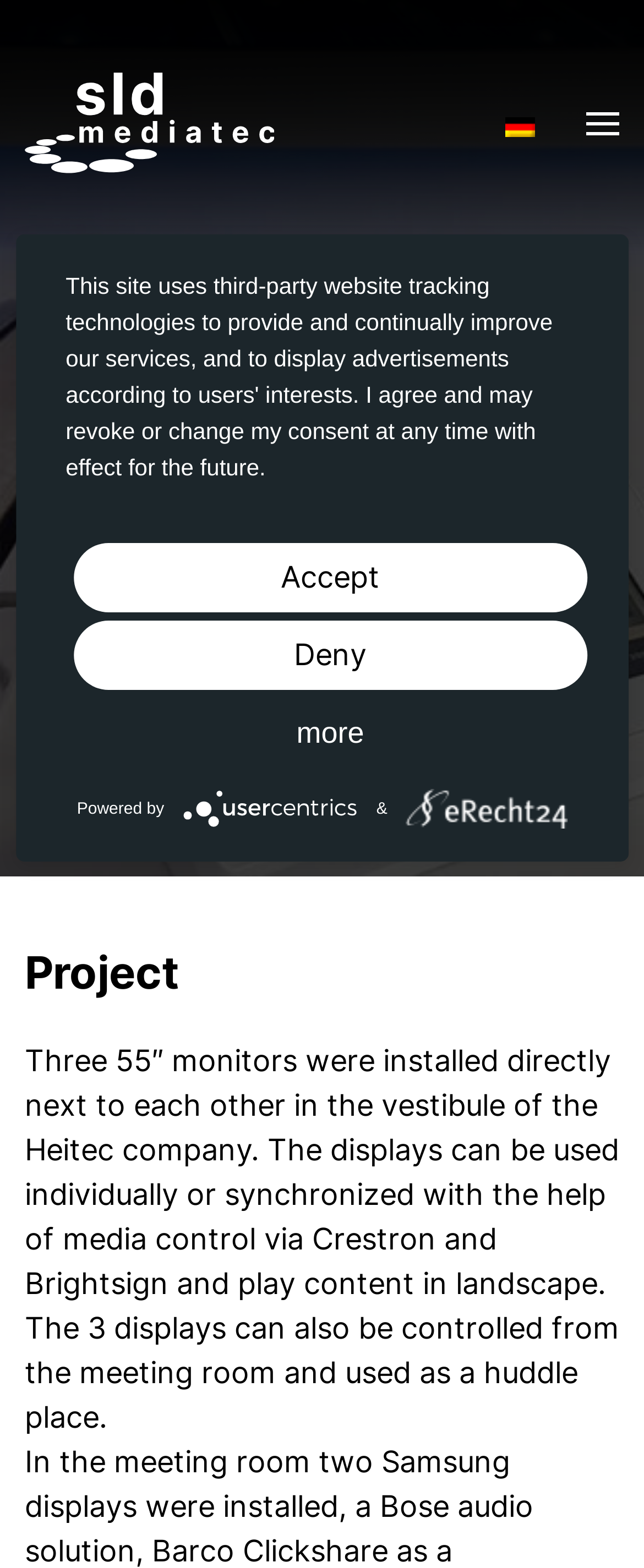Respond to the question below with a single word or phrase:
How many monitors were installed in the vestibule?

Three